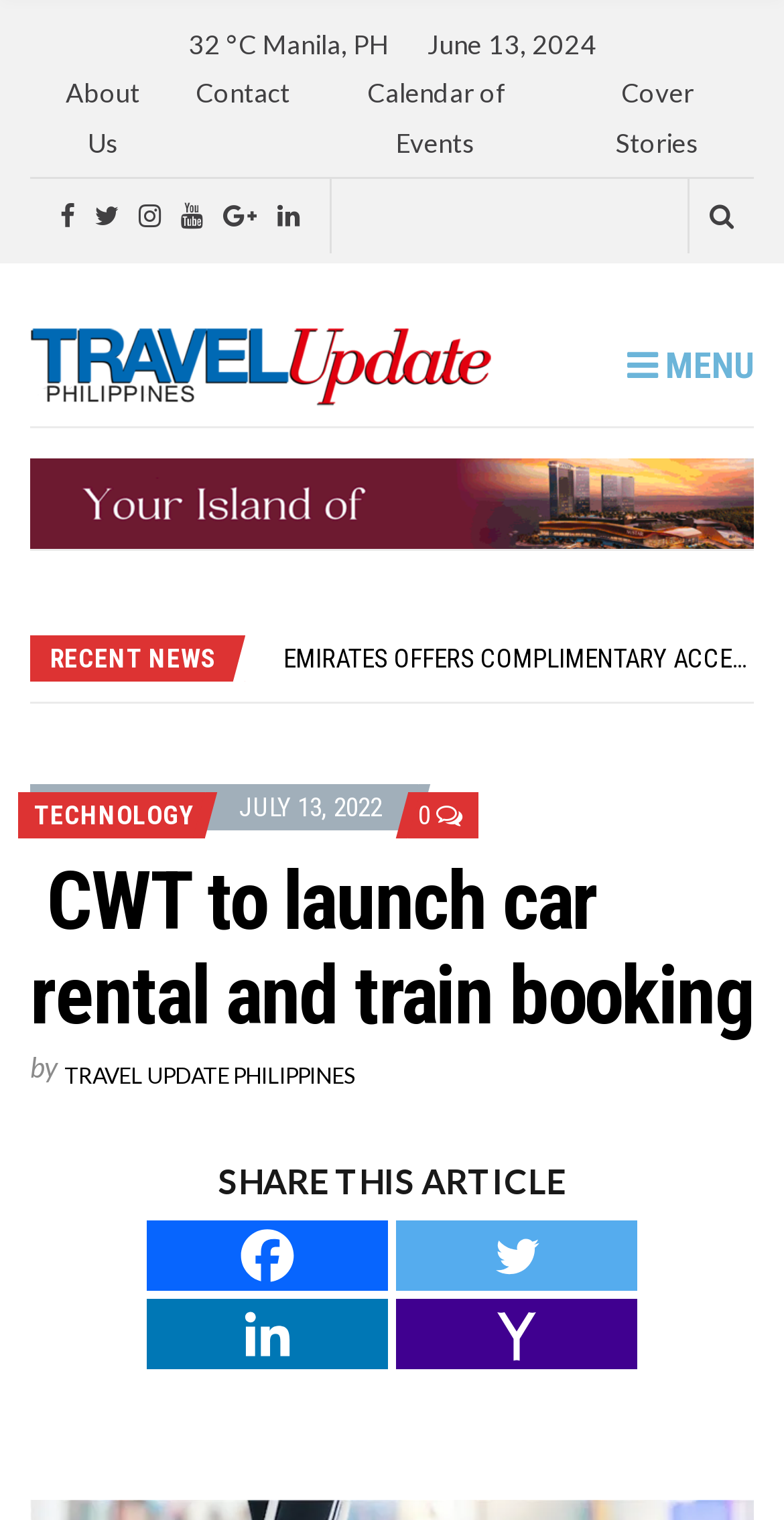What type of logo is displayed at the top left?
Please answer using one word or phrase, based on the screenshot.

Travel Update Philippines Logo